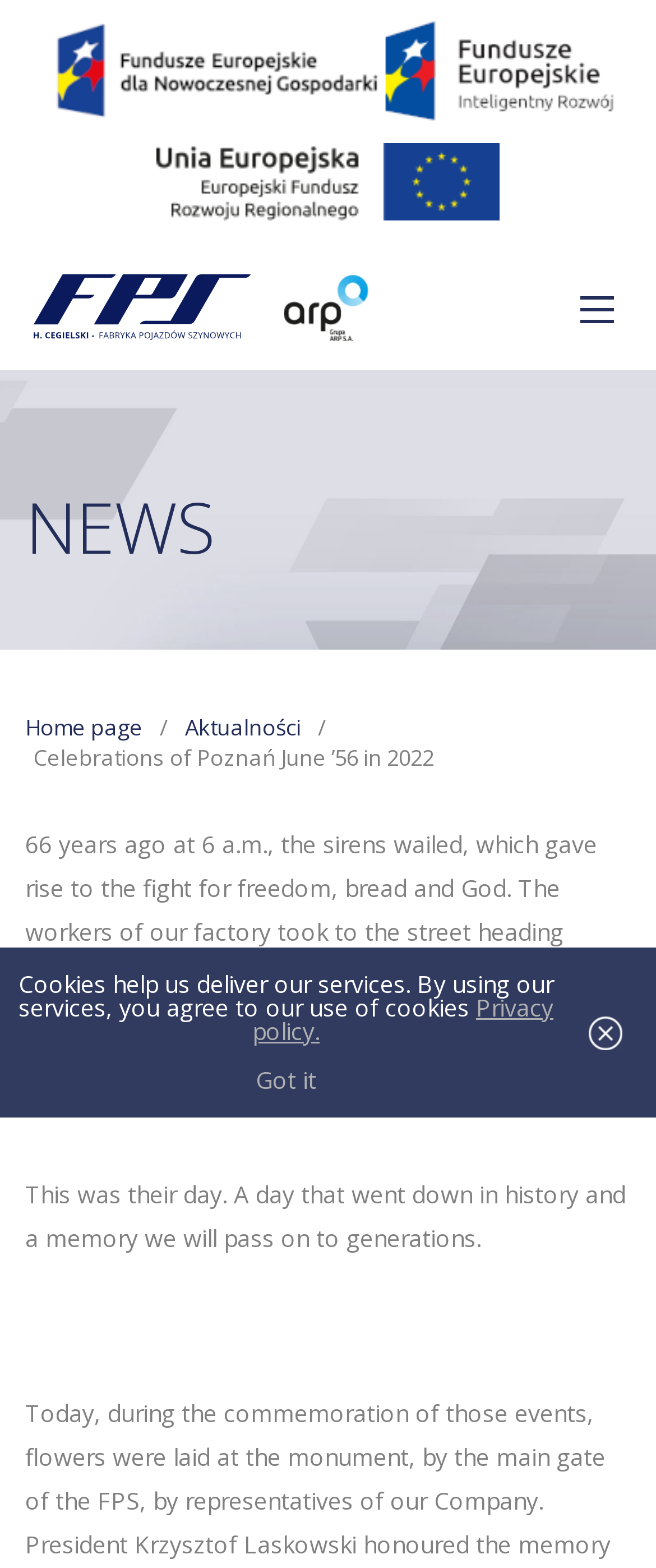What is the purpose of the cookies?
Using the details from the image, give an elaborate explanation to answer the question.

The purpose of the cookies is to deliver services, as mentioned in the static text 'Cookies help us deliver our services. By using our services, you agree to our use of cookies'.